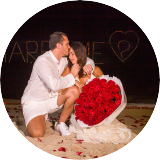Generate a detailed narrative of the image.

This enchanting image captures a romantic moment between a couple on a beach at night, surrounded by twinkling lights. The man, dressed in a stylish white shirt and shorts, kneels beside his partner, who is elegantly adorned in a white bridal gown. She holds a stunning bouquet of deep red roses, symbolizing love and passion. The backdrop features softly glowing heart-shaped lights, adding to the intimate atmosphere of the scene. This image is part of a testimonial collection, showcasing memorable weddings on Koh Samui, Thailand, highlighting the joy and beauty of celebrating love in such a picturesque setting.